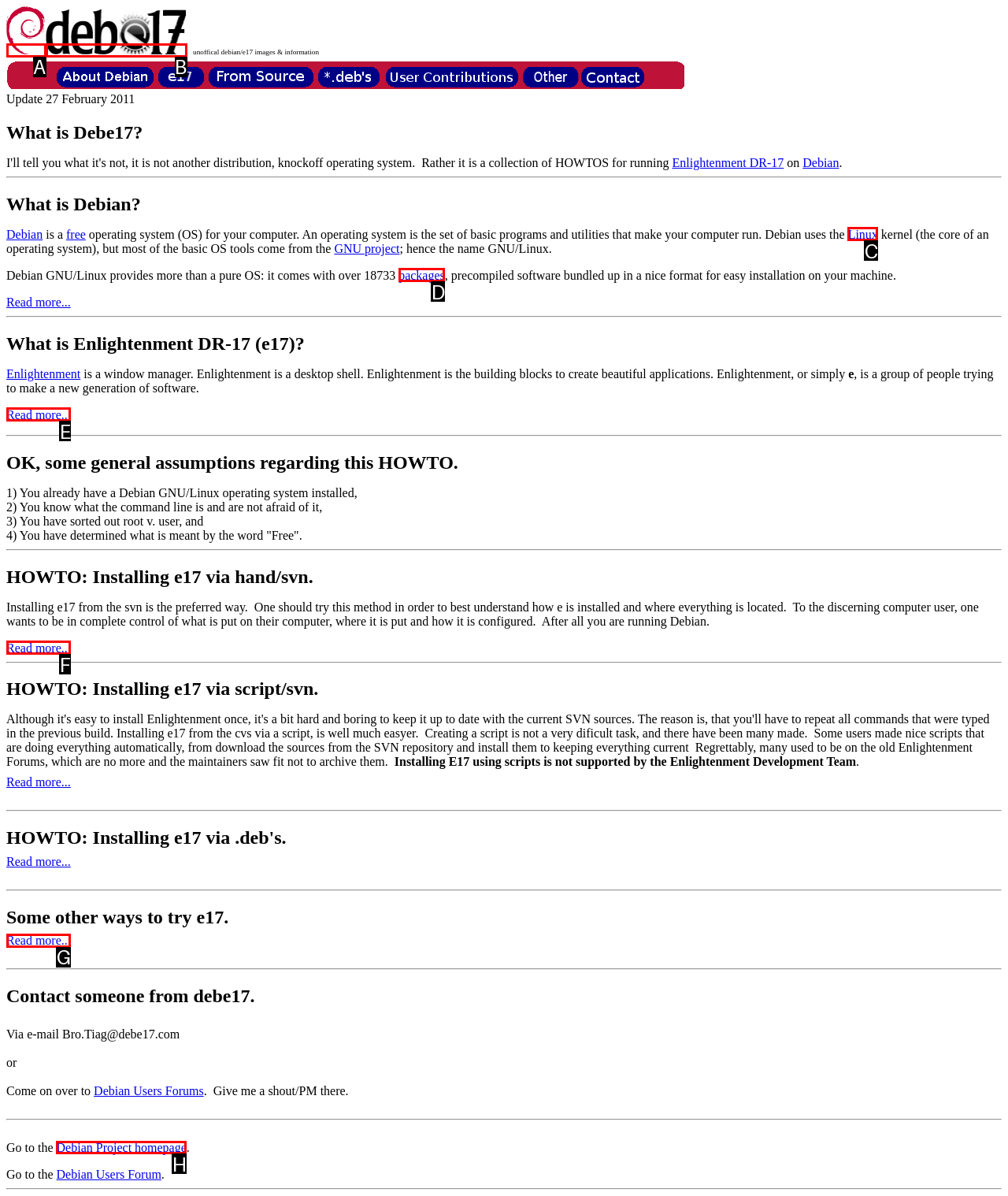From the given options, indicate the letter that corresponds to the action needed to complete this task: Go to the Debian Project homepage. Respond with only the letter.

H